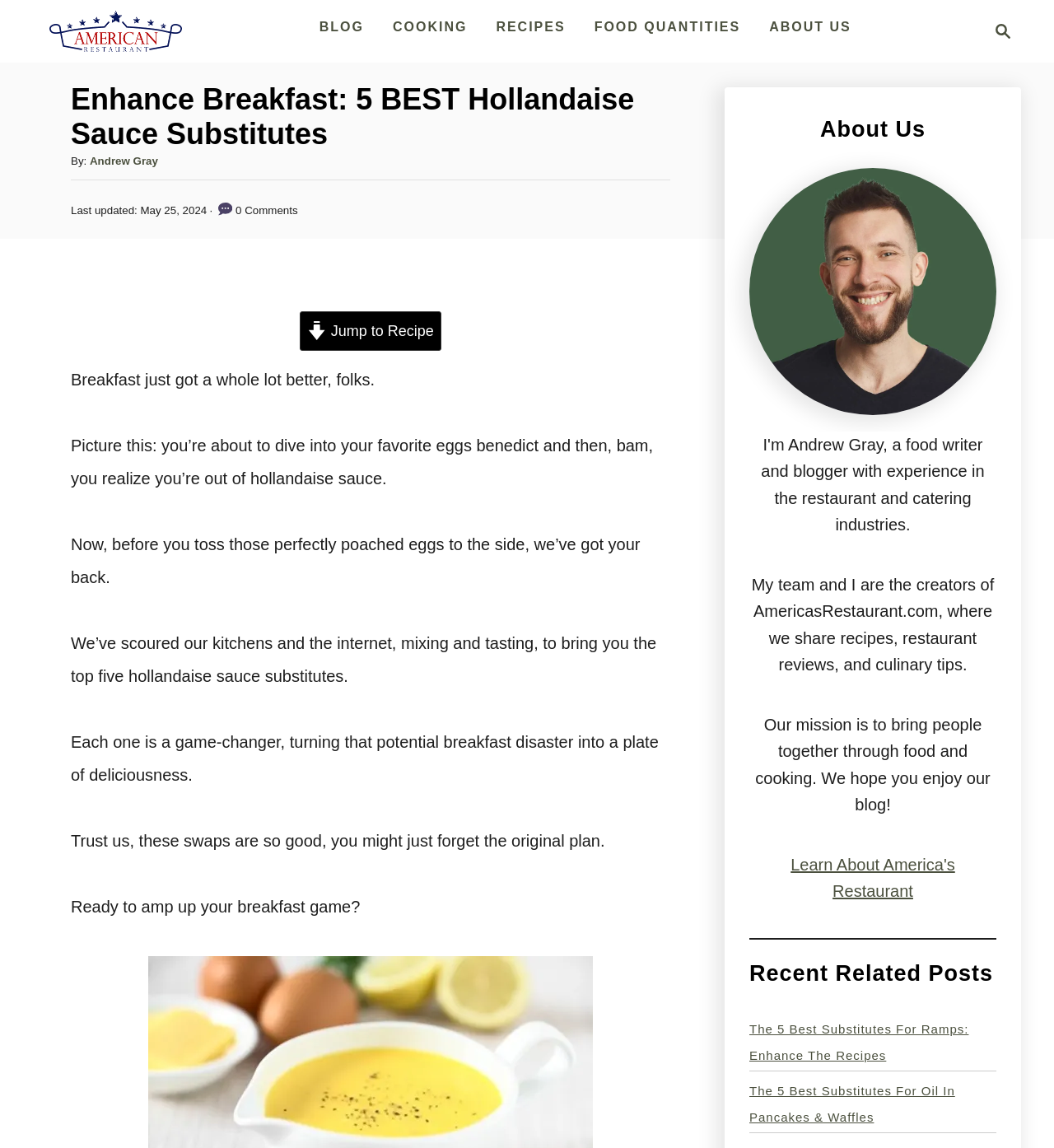Produce a meticulous description of the webpage.

This webpage is about enhancing breakfast with hollandaise sauce substitutes. At the top right corner, there is a search button with a magnifying glass icon. Below it, there are six navigation links: "BLOG", "COOKING", "RECIPES", "FOOD QUANTITIES", "ABOUT US", and "Américas Restaurant". The "Américas Restaurant" link has an associated image.

The main content of the webpage is an article titled "Enhance Breakfast: 5 BEST Hollandaise Sauce Substitutes". The title is followed by the author's name, "Andrew Gray", and the date "May 25, 2024". There is also a "Jump to Recipe" link and an image.

The article starts with a brief introduction, followed by four paragraphs of text that discuss the importance of hollandaise sauce in breakfast dishes and the need for substitutes. The text is divided into sections with headings, and there are no images within the article.

To the right of the article, there is a section titled "About Us" with a heading and a figure. This section describes the mission of AmericasRestaurant.com and provides a link to learn more.

Below the "About Us" section, there is a horizontal separator, followed by a section titled "Recent Related Posts" with two links to related articles.